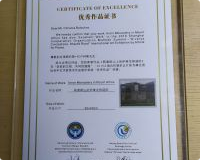Which country's government recognized Christos Baloukos' artwork?
Please respond to the question with a detailed and thorough explanation.

The certificate emphasizes the importance of Christos Baloukos' artwork and its recognition by the Government of Kyrgyzstan, indicating that the government of Kyrgyzstan acknowledged and appreciated his work.